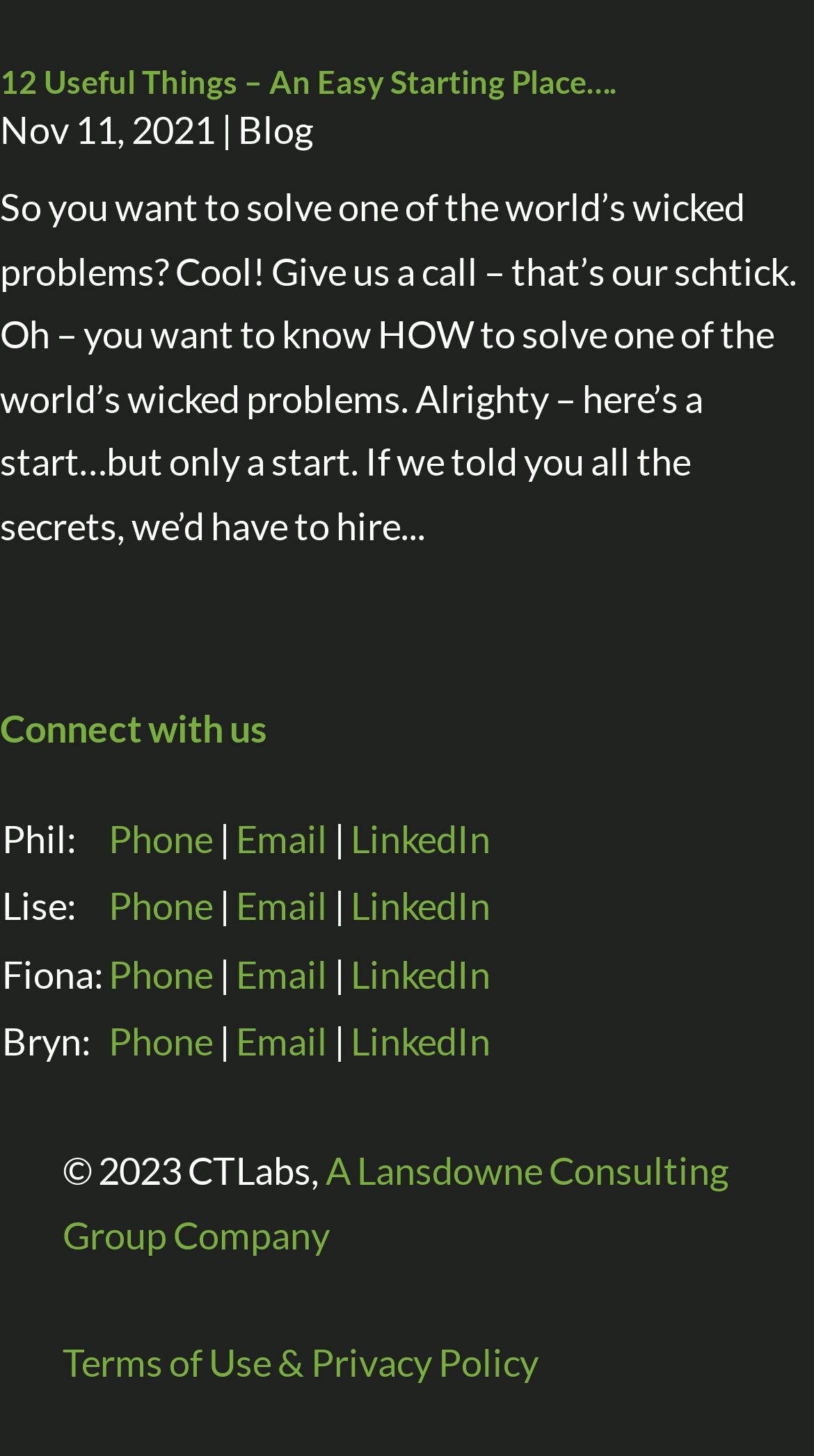Analyze the image and deliver a detailed answer to the question: What is the date of the latest article?

I found the date of the latest article by looking at the text 'Nov 11, 2021' which is located below the heading '12 Useful Things – An Easy Starting Place…'.